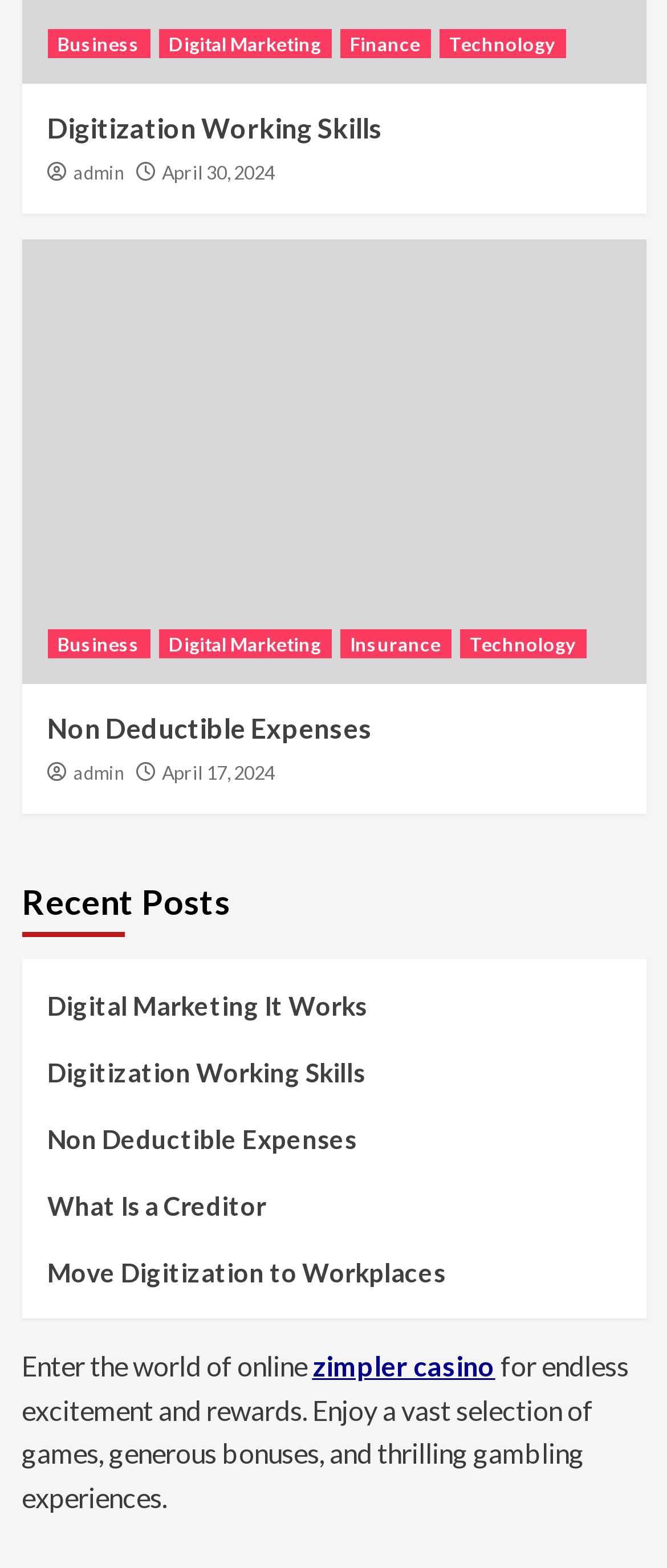What is the date of the third article? From the image, respond with a single word or brief phrase.

April 17, 2024